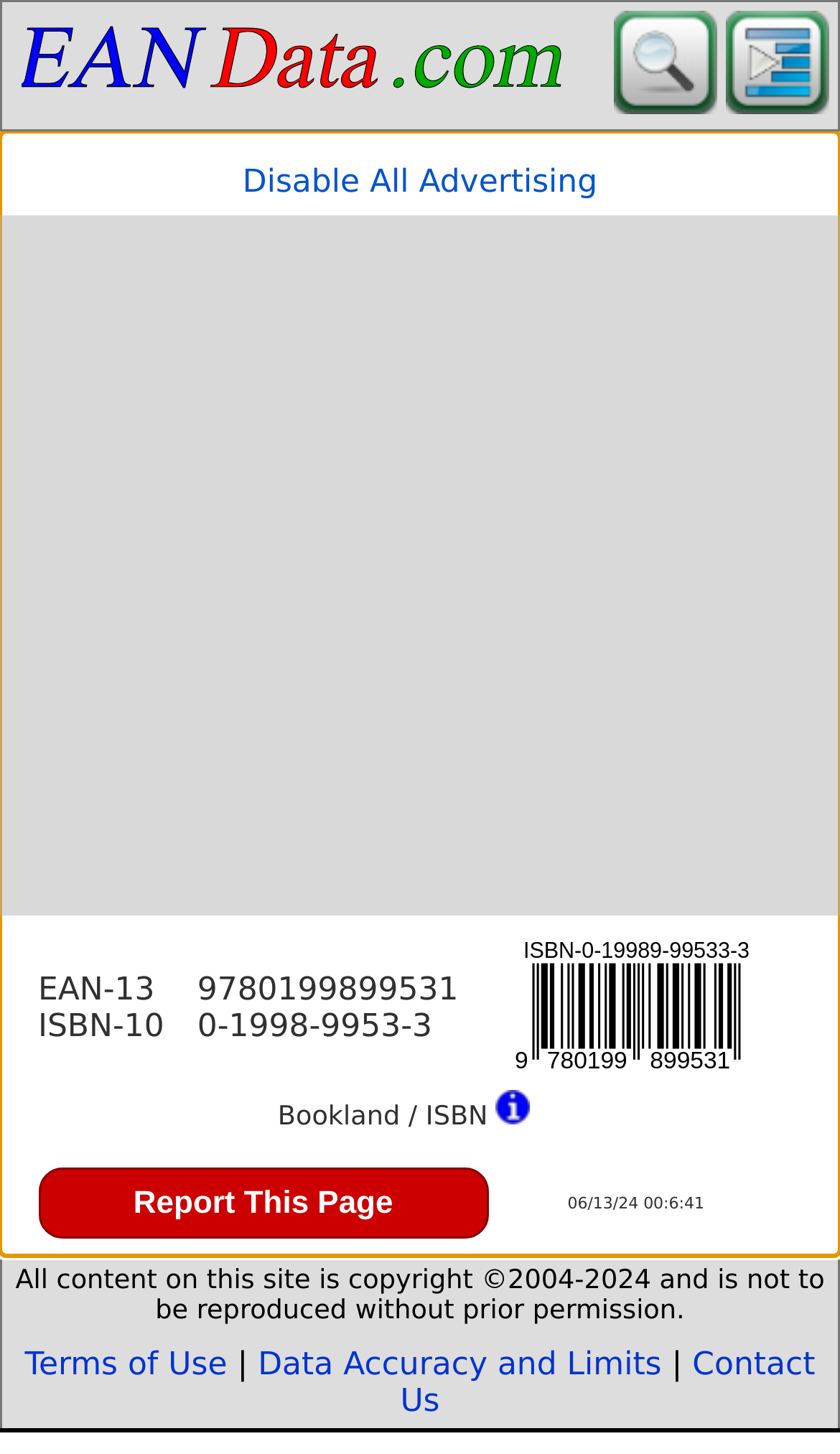What is the category of the product?
Please provide a full and detailed response to the question.

I found the category of the product by looking at the product information section, where it says 'Category: Book / Magazine / Publication'. This is likely the category of the product because it is listed as a specific detail about the product.